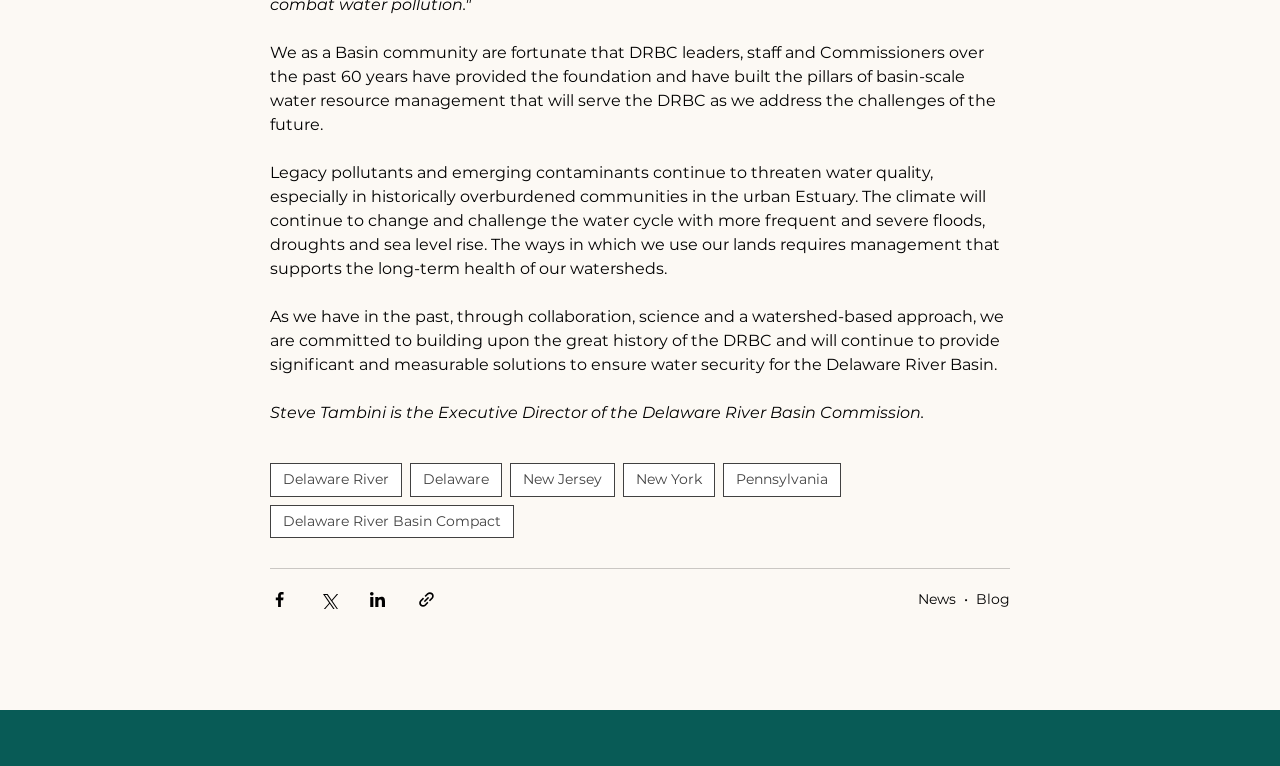Based on the image, please respond to the question with as much detail as possible:
What is the name of the Executive Director of the Delaware River Basin Commission?

The answer can be found in the StaticText element with the text 'Steve Tambini is the Executive Director of the Delaware River Basin Commission.' which is located at the bottom of the webpage.